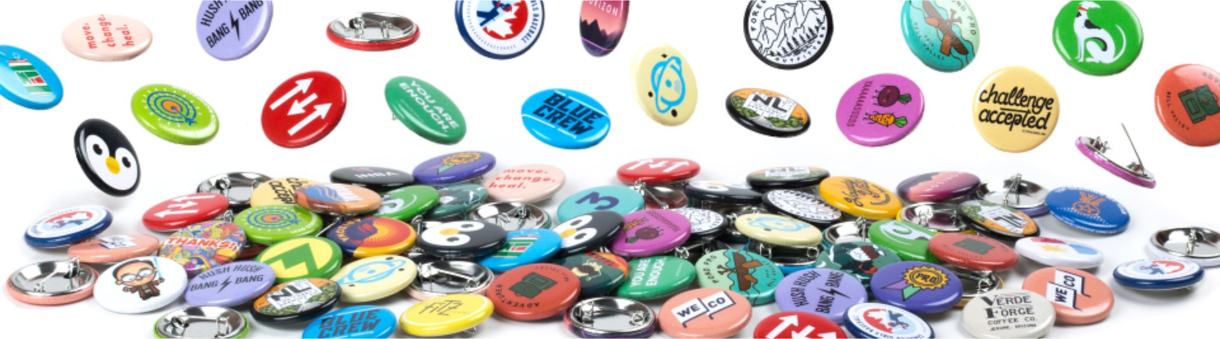What themes are represented in the button designs? Refer to the image and provide a one-word or short phrase answer.

Humor, inspiration, and local pride